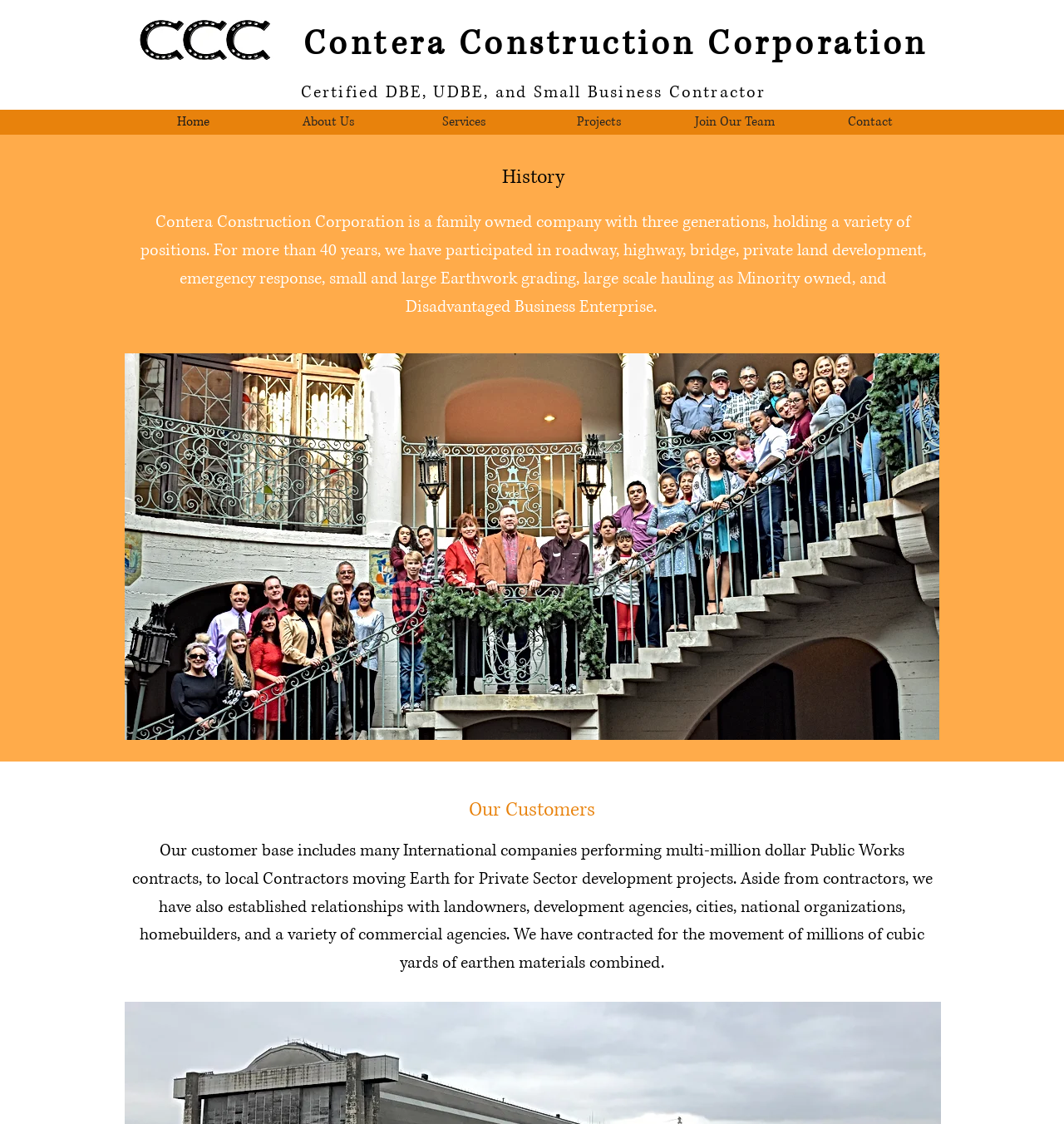Please answer the following question as detailed as possible based on the image: 
How long has Contera Construction Corporation been in business?

I obtained the answer by reading the paragraph of text under the 'History' heading, which states that the company has been in business for more than 40 years.